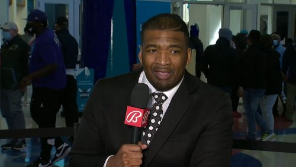What is the atmosphere like in the background?
Please provide a comprehensive answer based on the information in the image.

The blurred figures in the background of the image suggest an active environment, likely a sports event or arena. This implies that the atmosphere is lively and energetic, which is typical of live sports coverage.